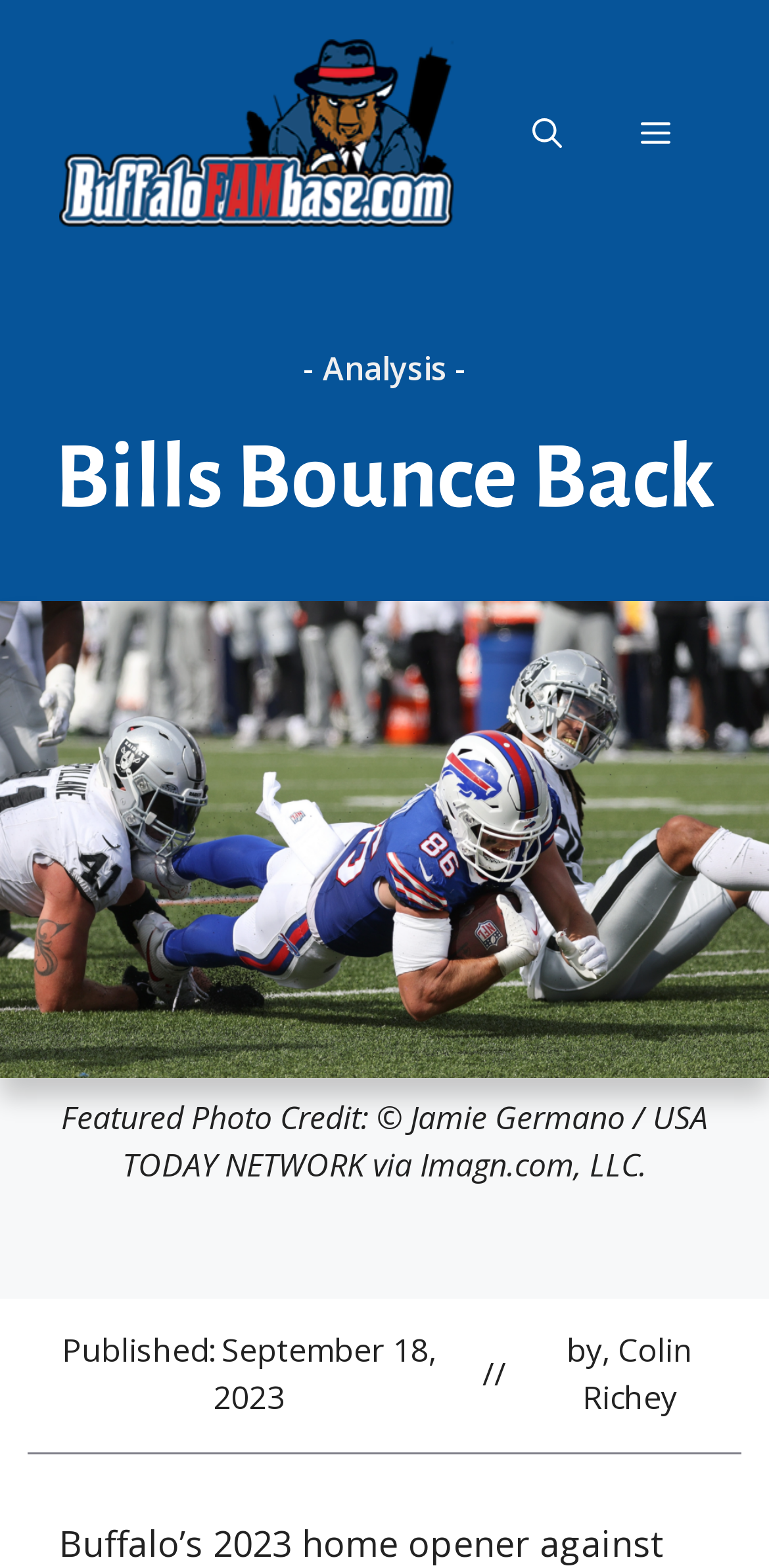Based on the description "Analysis", find the bounding box of the specified UI element.

[0.419, 0.221, 0.581, 0.249]